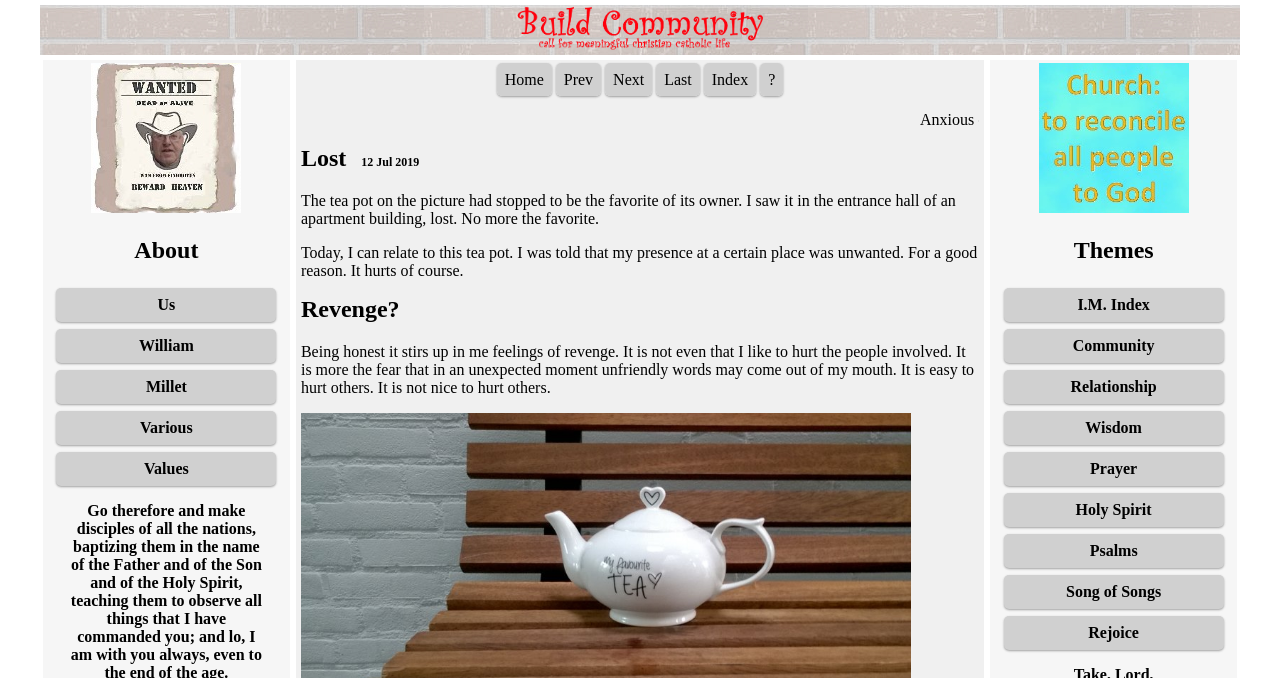Extract the bounding box coordinates of the UI element described by: "Song of Songs". The coordinates should include four float numbers ranging from 0 to 1, e.g., [left, top, right, bottom].

[0.784, 0.848, 0.956, 0.898]